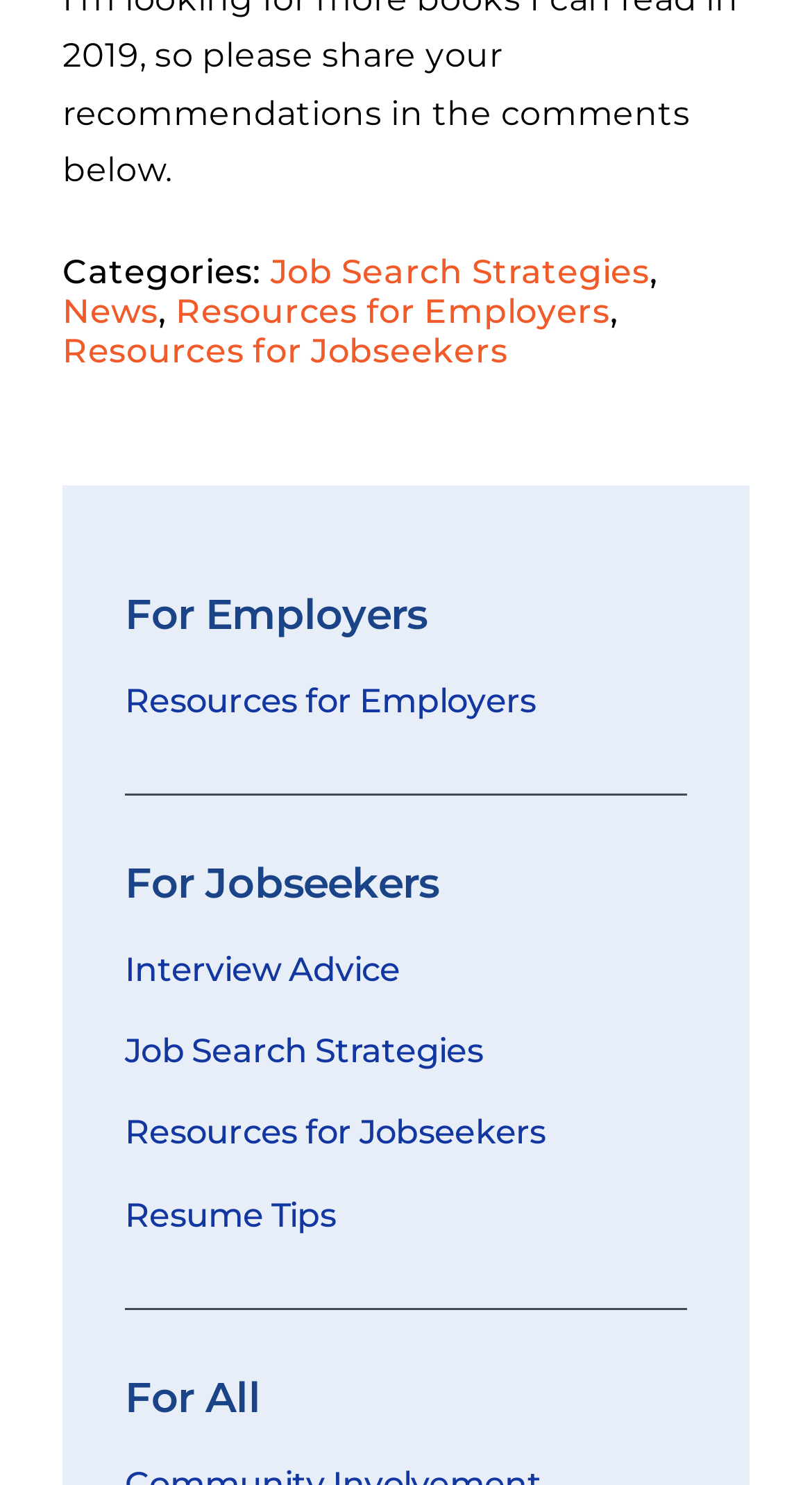What is the second resource for jobseekers?
With the help of the image, please provide a detailed response to the question.

I looked at the section 'For Jobseekers' and found the headings 'Interview Advice', 'Job Search Strategies', and 'Resources for Jobseekers'. The second resource for jobseekers is 'Interview Advice'.